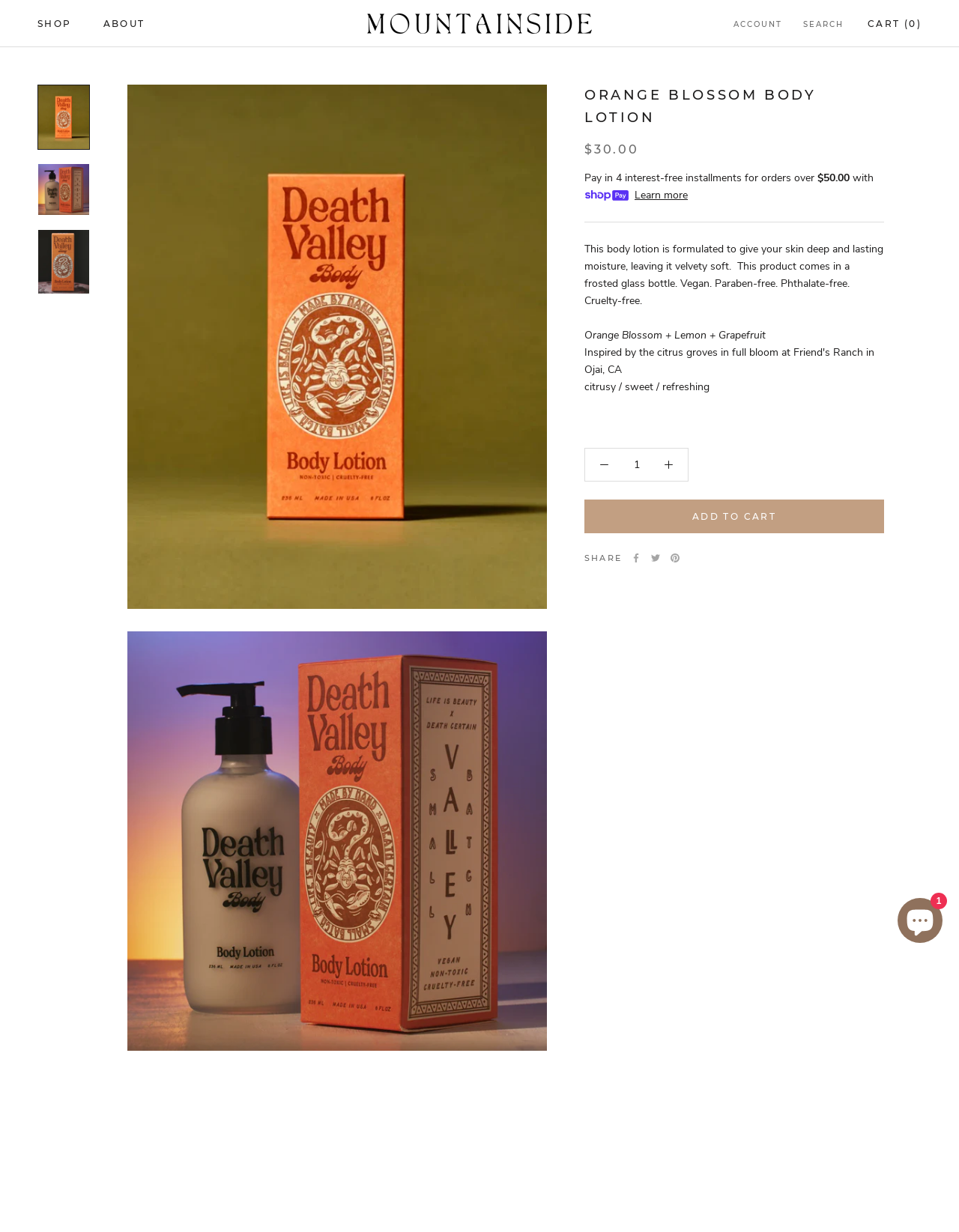Find and indicate the bounding box coordinates of the region you should select to follow the given instruction: "Click the ACCOUNT link".

[0.765, 0.015, 0.815, 0.025]